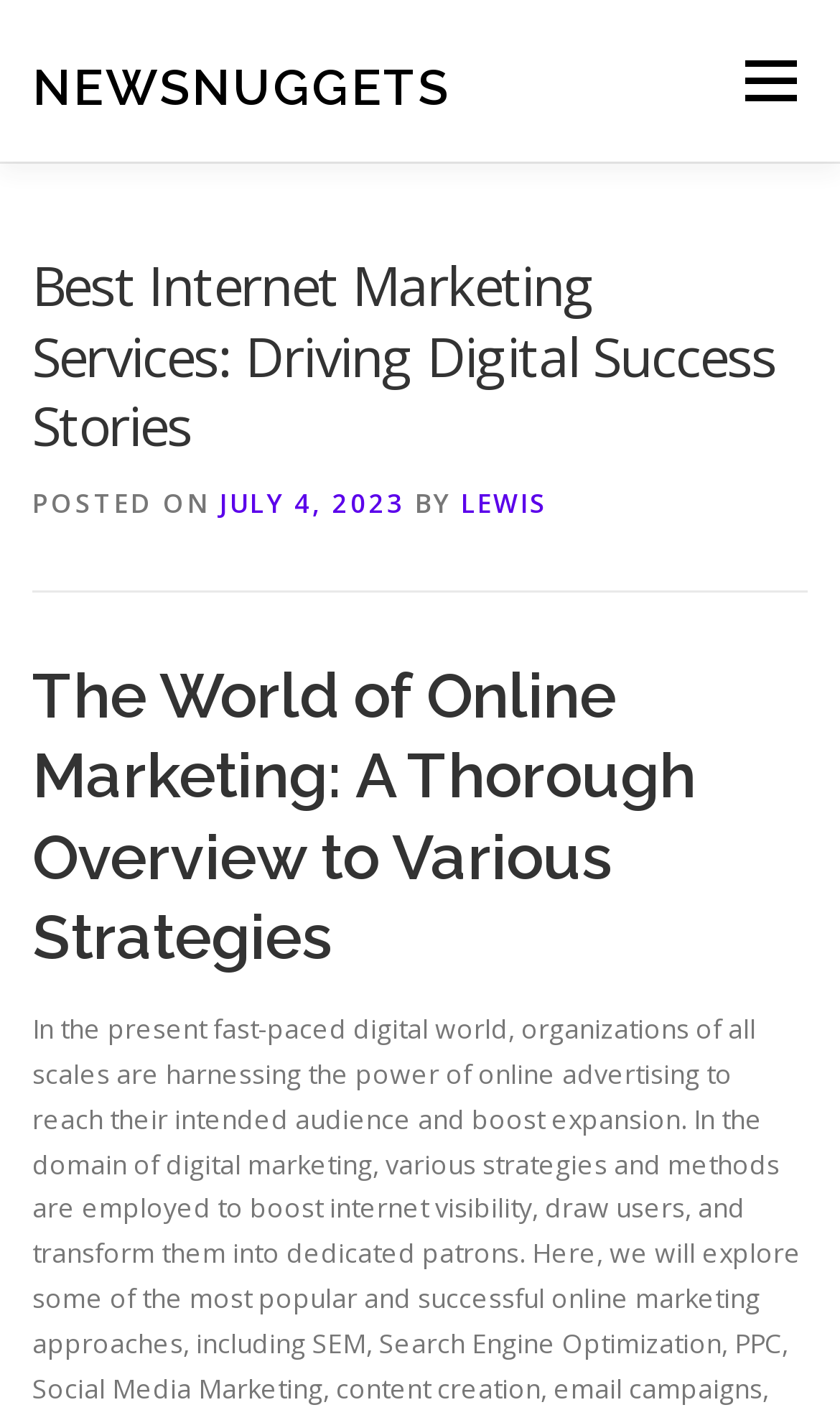Find the bounding box coordinates for the UI element whose description is: "July 4, 2023". The coordinates should be four float numbers between 0 and 1, in the format [left, top, right, bottom].

[0.262, 0.343, 0.482, 0.369]